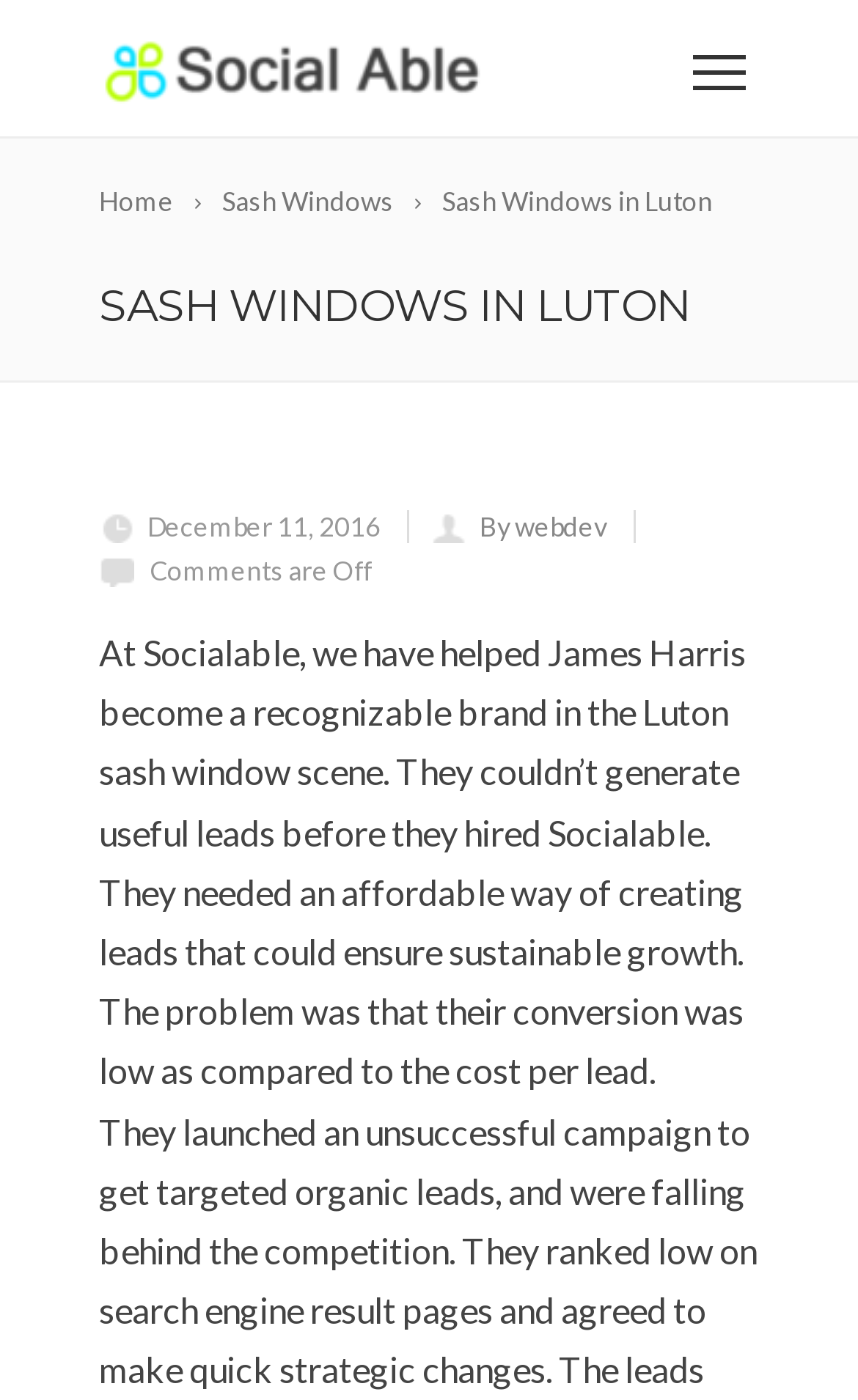Refer to the image and provide an in-depth answer to the question:
What is the company name in the logo?

By looking at the image element with the text 'Social Able' and its bounding box coordinates [0.115, 0.011, 0.577, 0.086], I can infer that it is the company logo.